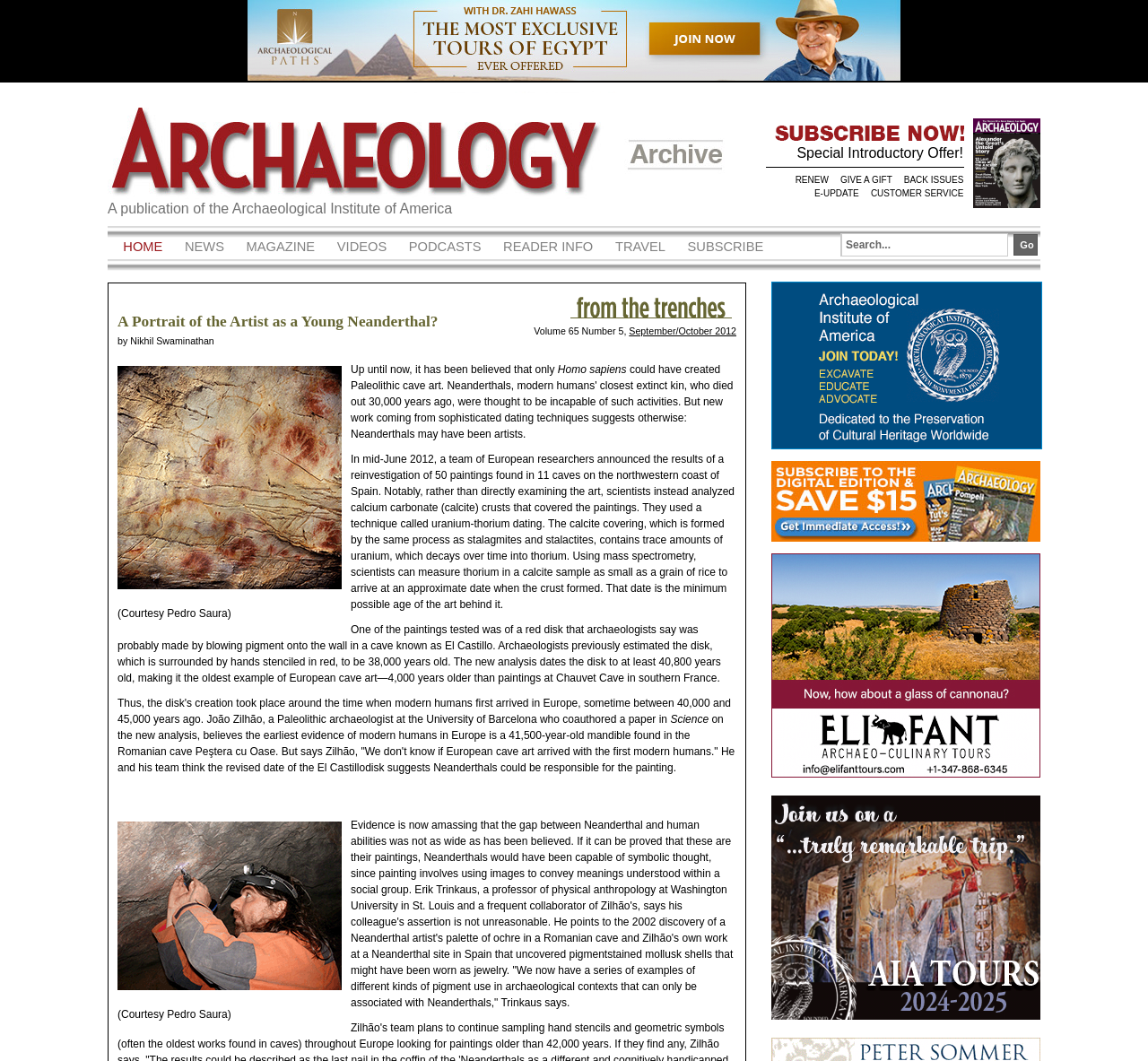Give a detailed explanation of the elements present on the webpage.

The webpage is an article from Archaeology Magazine, titled "A Portrait of the Artist as a Young Neanderthal?" with a focus on the discovery of cave art and its potential connection to Neanderthals. 

At the top of the page, there is an advertisement iframe, followed by a link to the Archaeology Magazine Archive, accompanied by an image. Below this, there is a static text stating "A publication of the Archaeological Institute of America". 

On the right side of the page, there are several links, including "Special Introductory Offer!", "RENEW", "GIVE A GIFT", "BACK ISSUES", "E-UPDATE", and "CUSTOMER SERVICE". 

The main content of the article begins with an image related to the topic, followed by the title "A Portrait of the Artist as a Young Neanderthal?" and a subtitle "Volume 65 Number 5, September/October 2012". The author's name, Nikhil Swaminathan, is also mentioned. 

The article discusses the discovery of cave art in Spain, which was previously believed to be created by Homo sapiens. However, new research suggests that the art may have been created by Neanderthals, based on uranium-thorium dating of calcium carbonate crusts covering the paintings. 

There are several images of cave art throughout the article, accompanied by descriptive text. The article also quotes scientists, including Zilhão, who believes that the revised date of the El Castillo disk suggests Neanderthals could be responsible for the painting. 

Towards the bottom of the page, there are more links, including "HOME", "NEWS", "MAGAZINE", "VIDEOS", "PODCASTS", "READER INFO", "TRAVEL", and "SUBSCRIBE". There is also a search textbox and a "Go" button. 

The page has several iframes for advertisements scattered throughout the content.